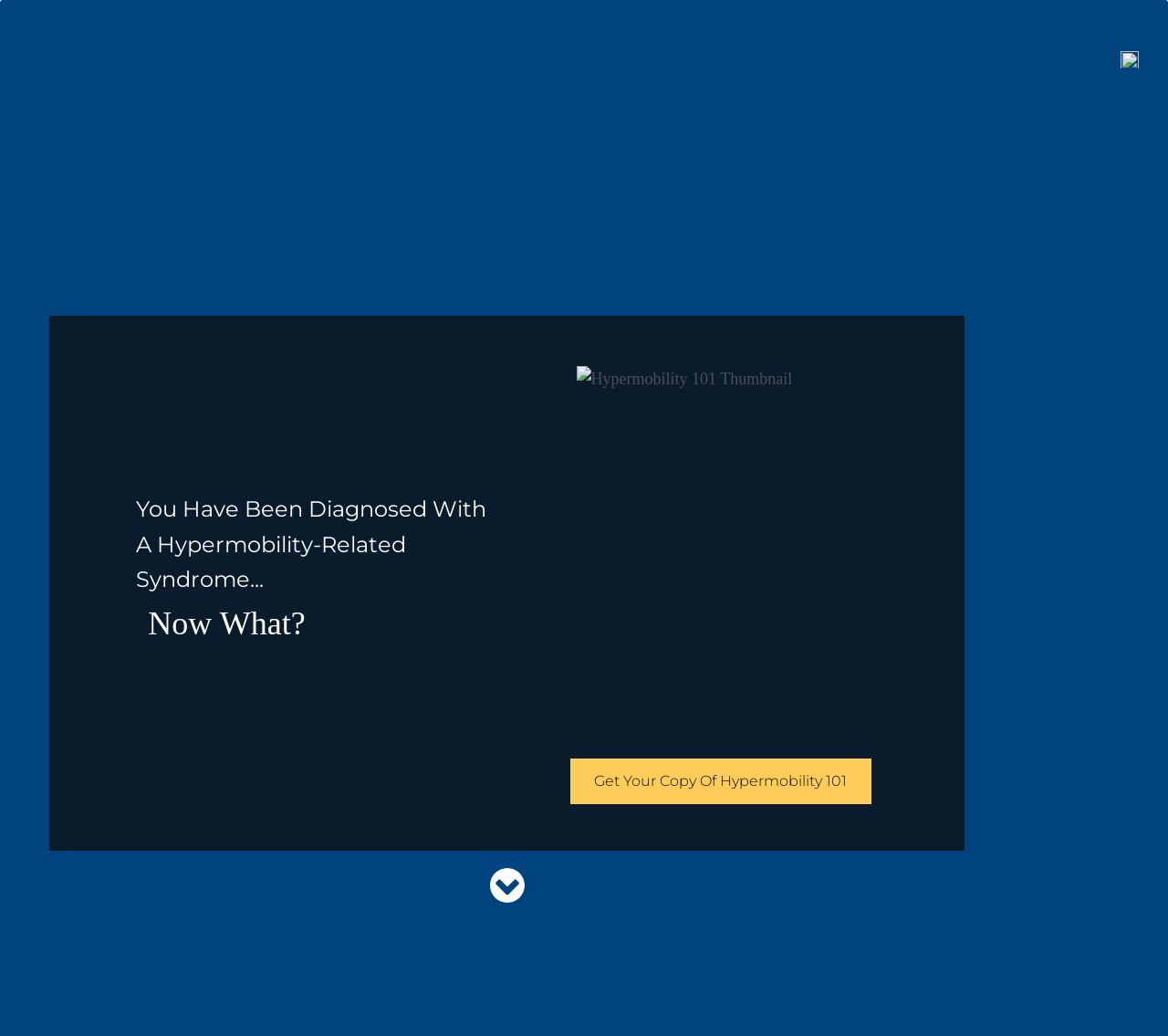Show the bounding box coordinates for the HTML element described as: "Blog".

[0.573, 0.043, 0.629, 0.09]